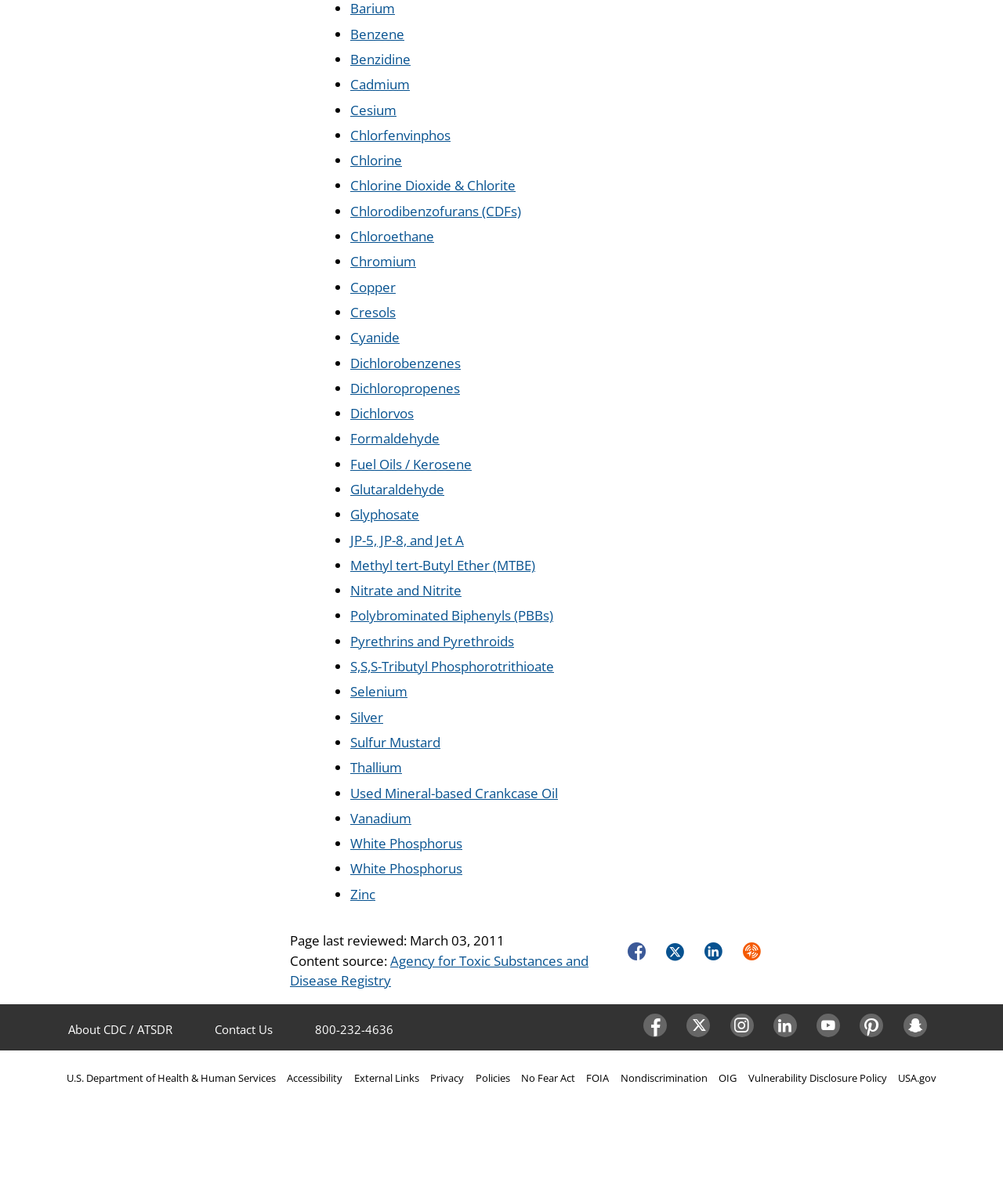Please provide a comprehensive response to the question based on the details in the image: What is the last reviewed date of the webpage?

I found the answer by looking at the bottom of the webpage, where it says 'Page last reviewed:' followed by the date 'March 03, 2011'.